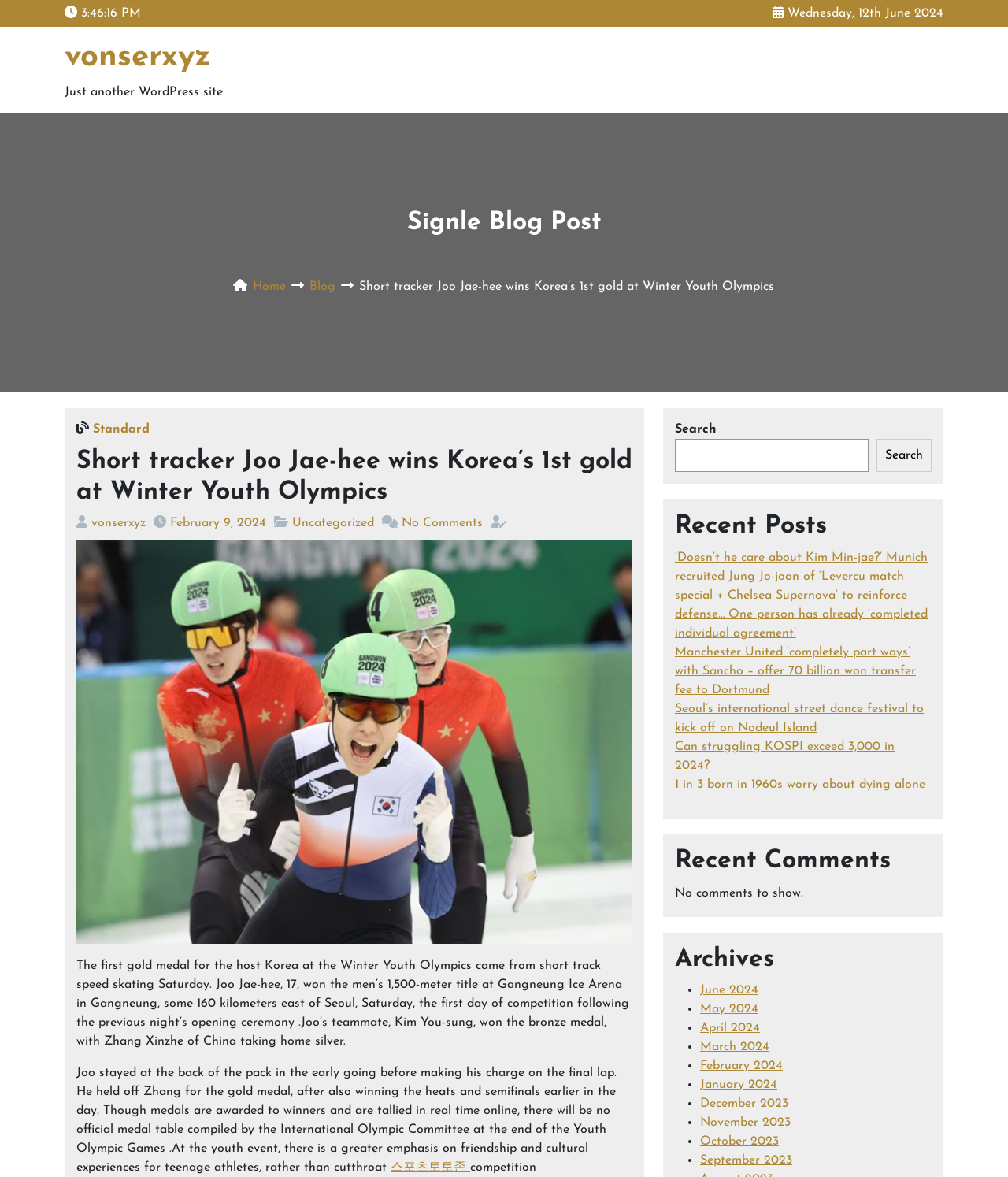Locate the bounding box of the UI element described by: "October 2023" in the given webpage screenshot.

[0.695, 0.965, 0.773, 0.975]